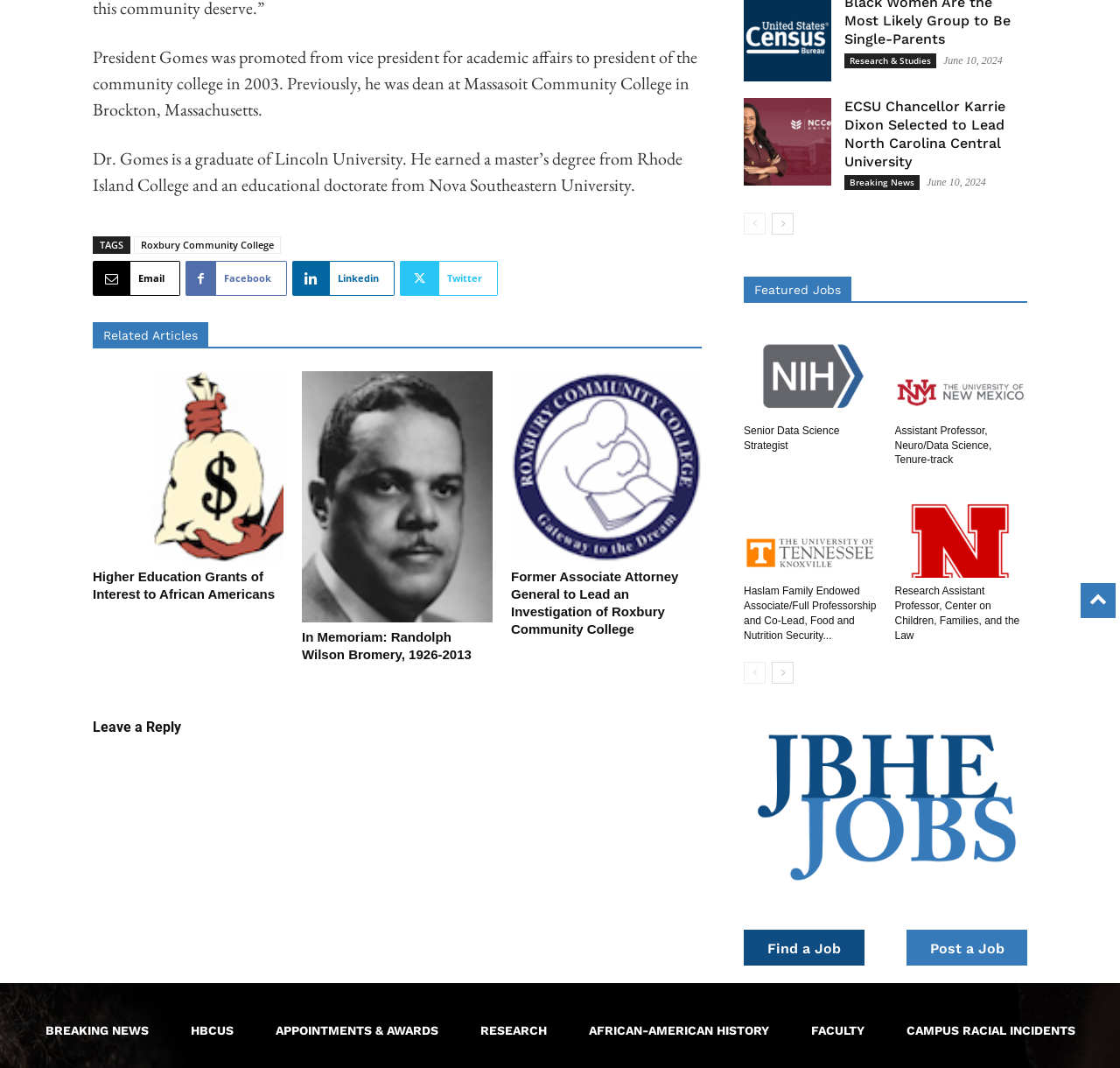Specify the bounding box coordinates (top-left x, top-left y, bottom-right x, bottom-right y) of the UI element in the screenshot that matches this description: Appointments & Awards

[0.235, 0.945, 0.402, 0.984]